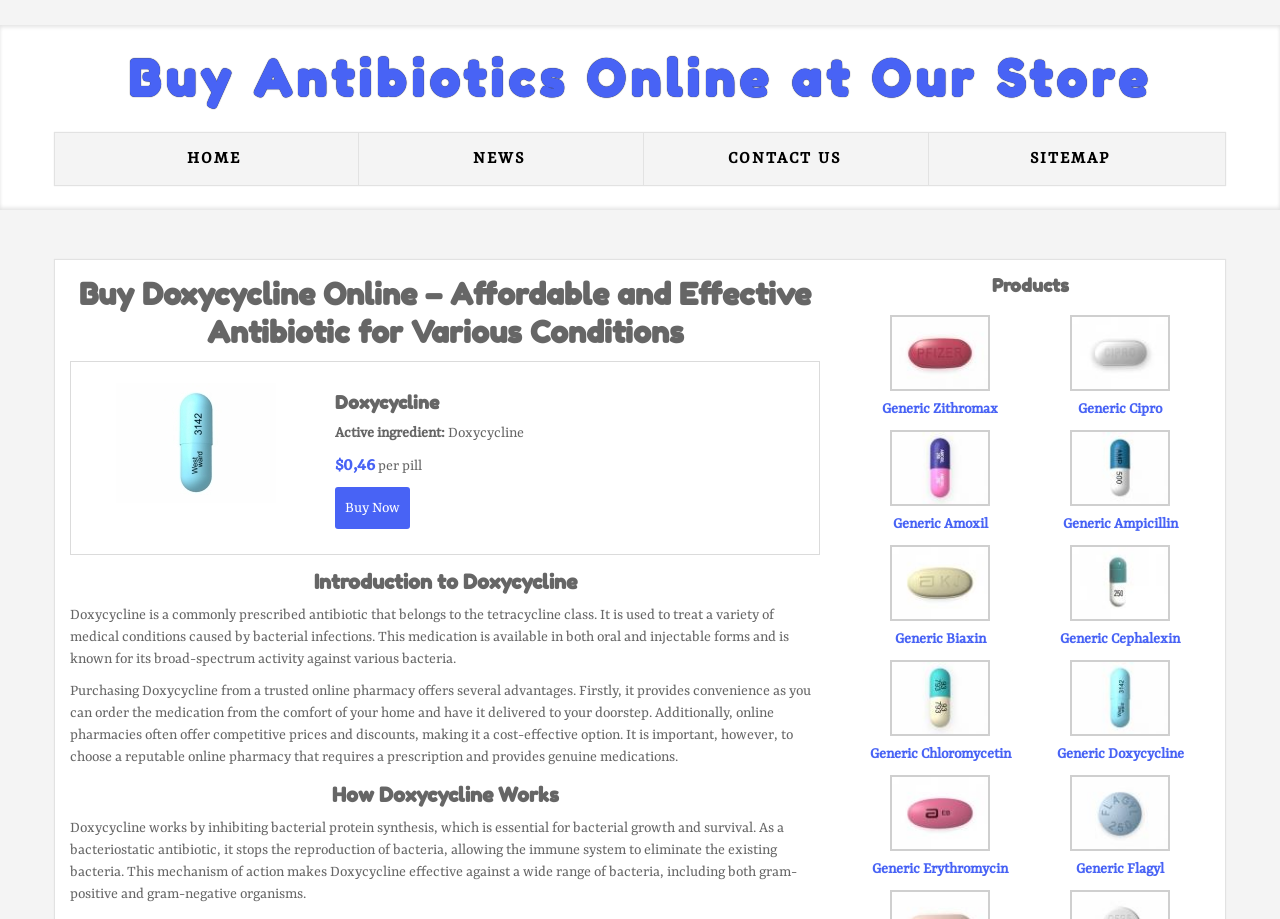Generate a thorough caption detailing the webpage content.

This webpage is about buying Doxycycline online, an affordable and effective antibiotic for various conditions. At the top, there is a navigation menu with links to "HOME", "NEWS", "CONTACT US", and "SITEMAP". Below the navigation menu, there is a header section with a heading that matches the title of the webpage. 

To the right of the header section, there is an image of Doxycycline. Below the image, there is a section with information about the medication, including its active ingredient, price, and a "Buy Now" link. 

The main content of the webpage is divided into three sections. The first section is an introduction to Doxycycline, which explains what it is, how it works, and its benefits. The second section describes how Doxycycline works, including its mechanism of action against bacteria. 

The third section is a product list, which displays various antibiotics, including Zithromax, Generic Cipro, Generic Amoxil, Generic Ampicillin, Generic Biaxin, Generic Cephalexin, Generic Chloromycetin, Generic Doxycycline, Generic Erythromycin, and Generic Flagyl. Each product is represented by an image and a link to its details. The products are arranged in a grid layout, with four products per row.